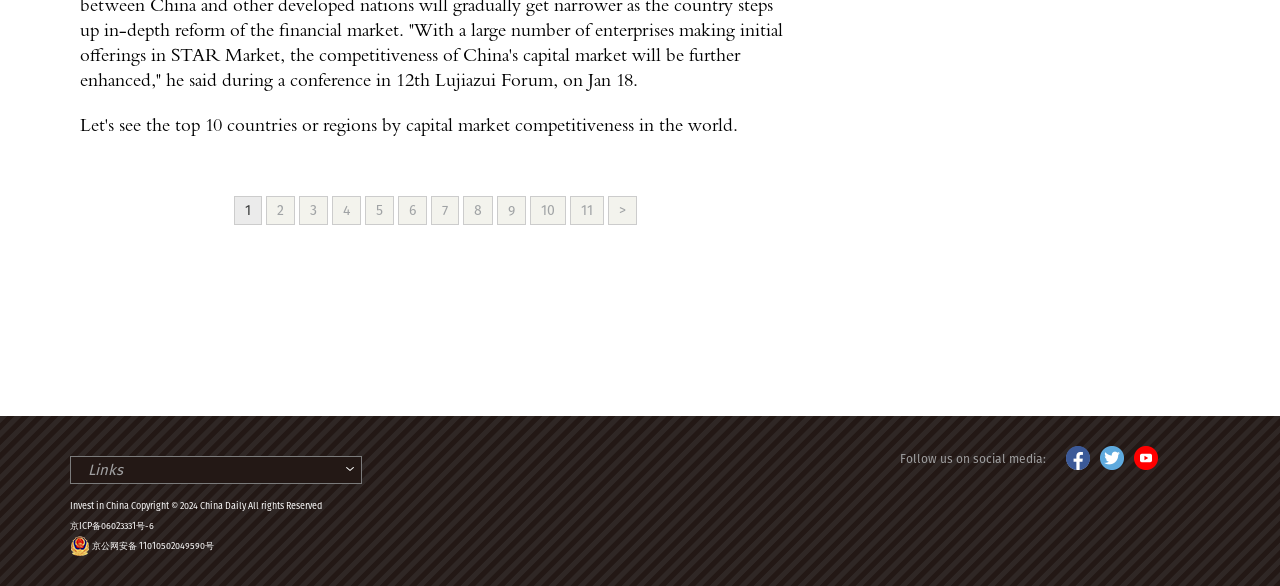Please determine the bounding box coordinates of the clickable area required to carry out the following instruction: "Check 京ICP备06023331号-6". The coordinates must be four float numbers between 0 and 1, represented as [left, top, right, bottom].

[0.055, 0.889, 0.12, 0.906]